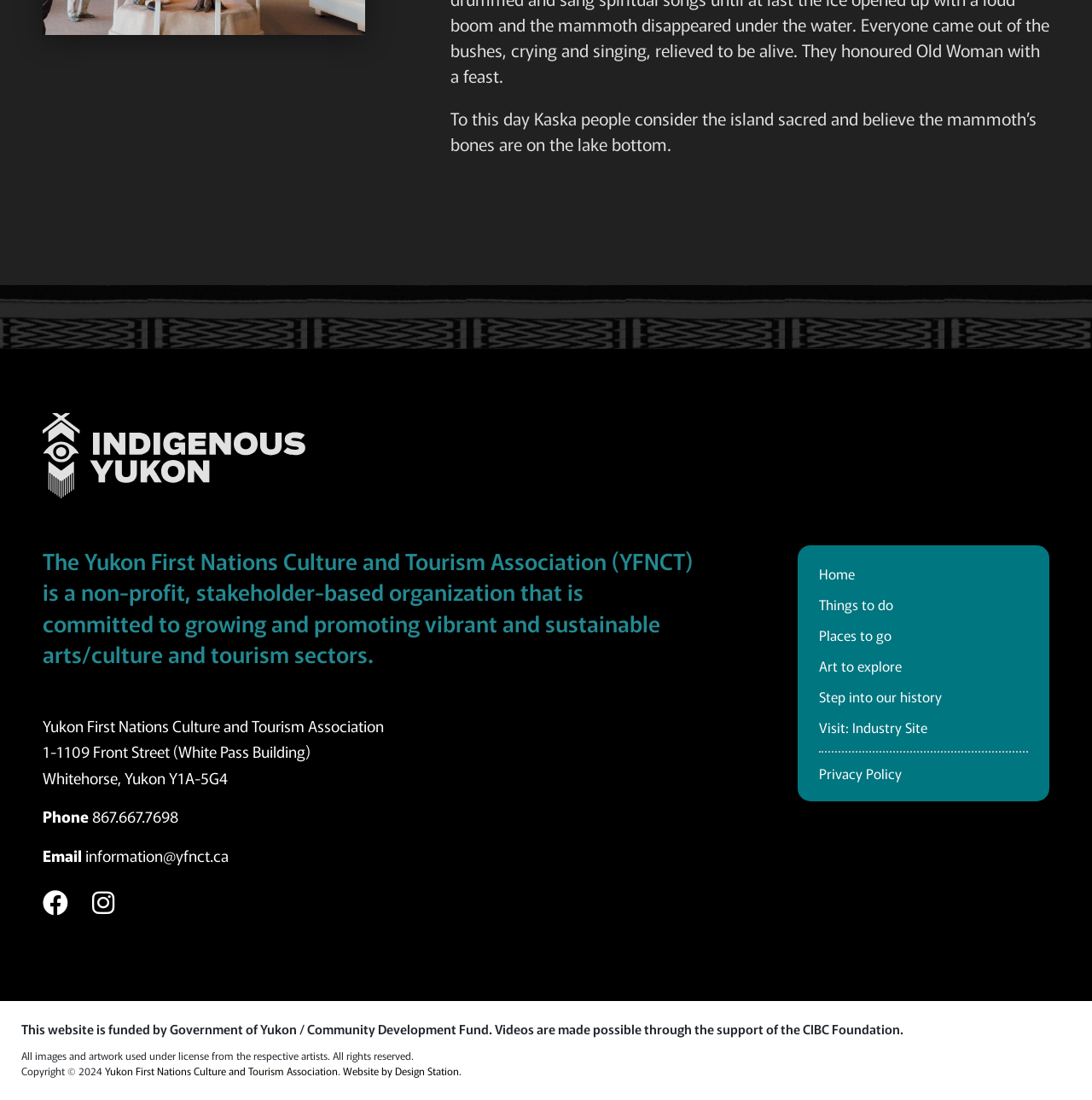What is the address of the organization?
Based on the screenshot, provide a one-word or short-phrase response.

1-1109 Front Street (White Pass Building), Whitehorse, Yukon Y1A-5G4